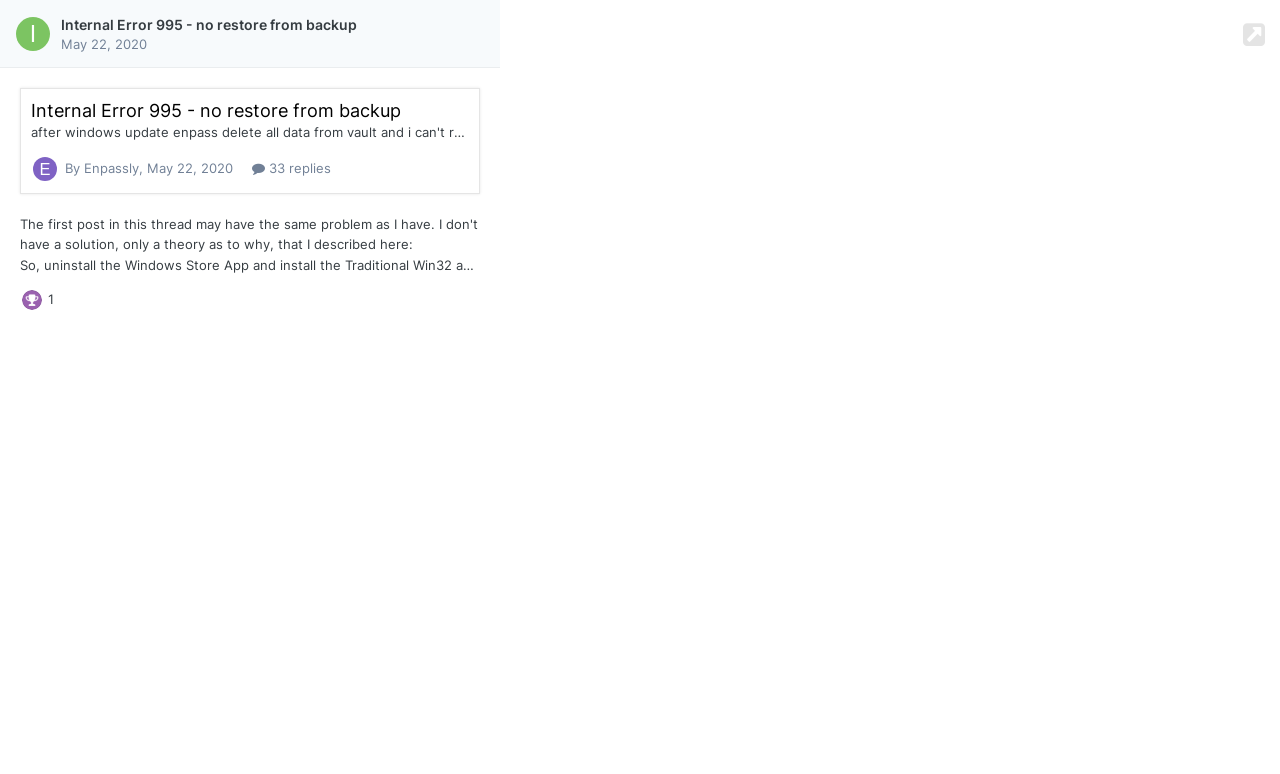Find and specify the bounding box coordinates that correspond to the clickable region for the instruction: "Click the Thanks button".

[0.016, 0.375, 0.034, 0.396]